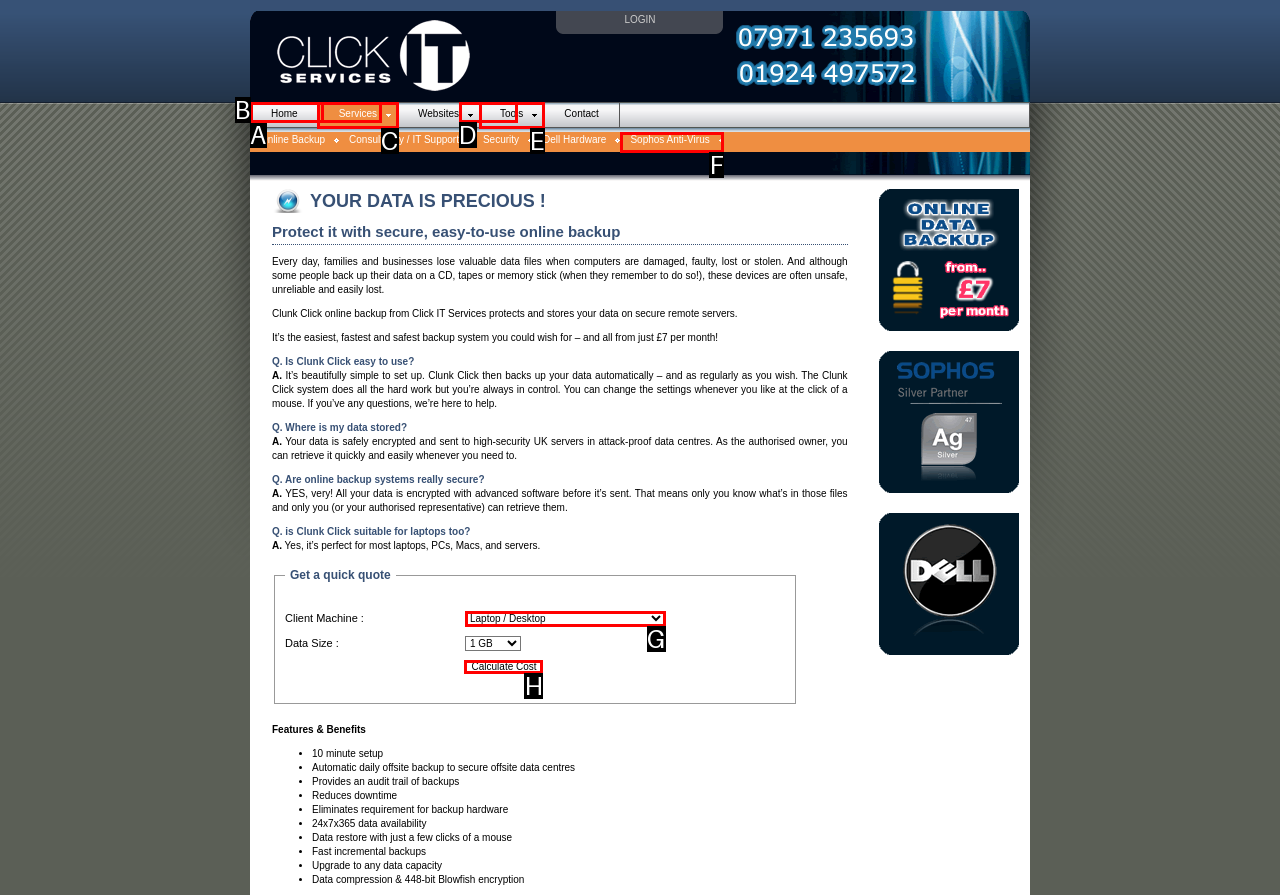Identify the HTML element to click to fulfill this task: Click the Calculate Cost button
Answer with the letter from the given choices.

H